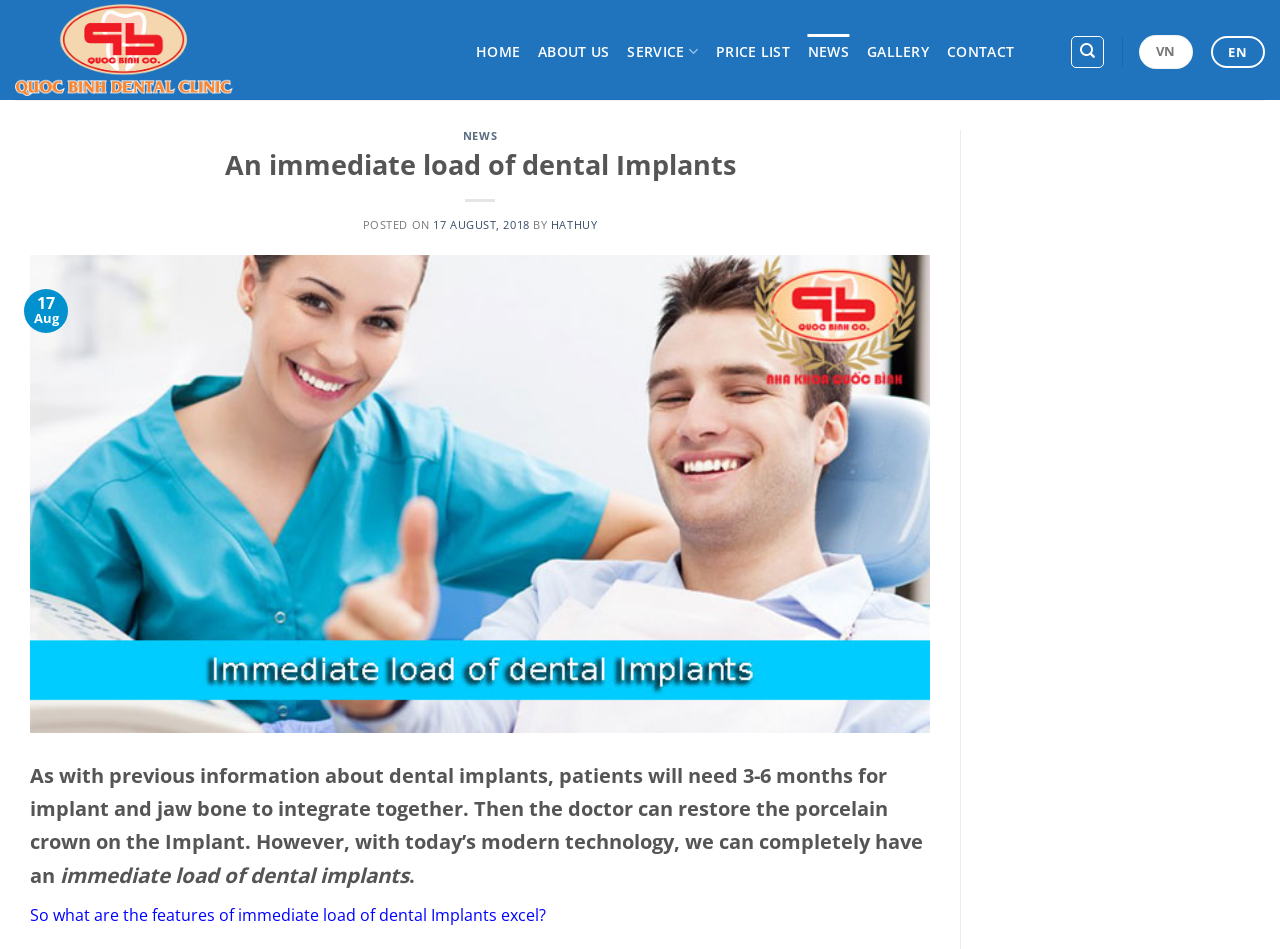Respond to the question below with a concise word or phrase:
What is the title of the news article?

An immediate load of dental Implants